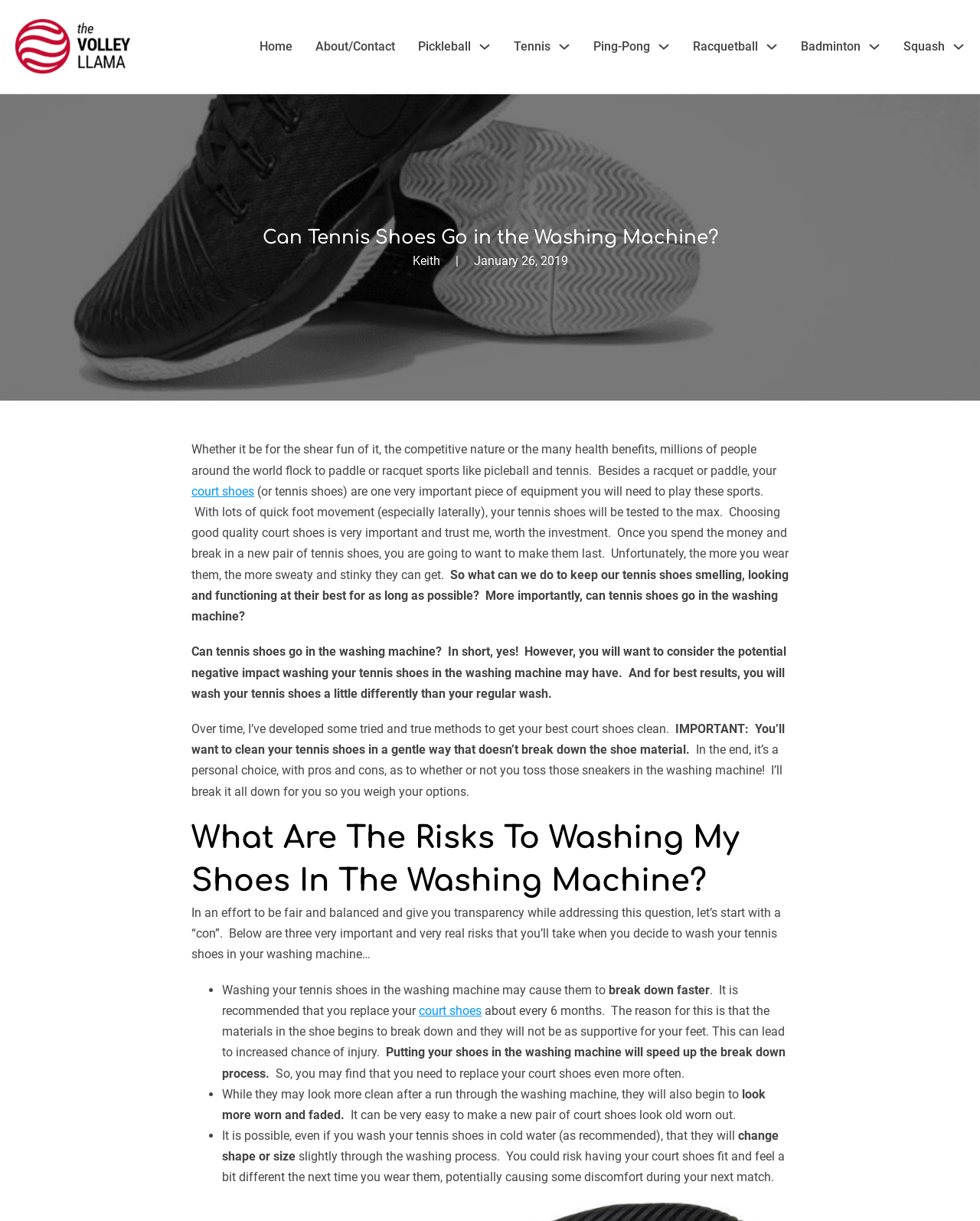Identify the bounding box coordinates for the region to click in order to carry out this instruction: "Click the 'The Volley Llama' link". Provide the coordinates using four float numbers between 0 and 1, formatted as [left, top, right, bottom].

[0.016, 0.016, 0.133, 0.061]